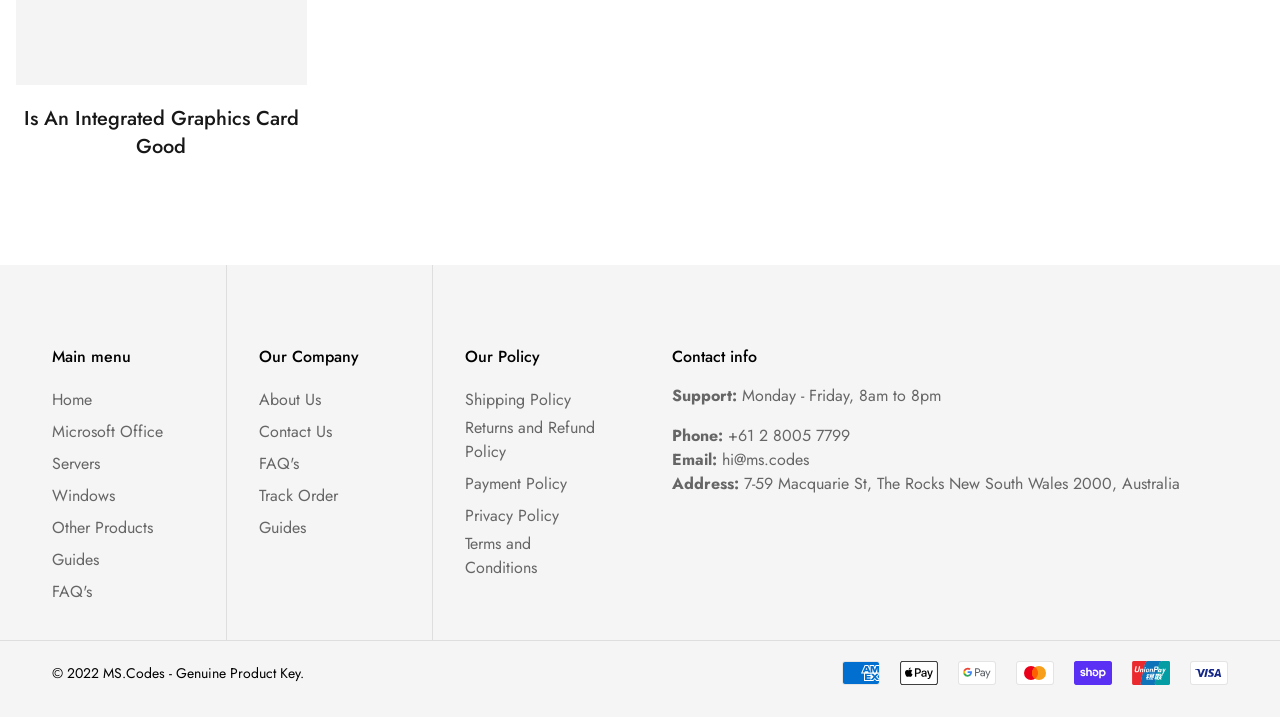Analyze the image and deliver a detailed answer to the question: What is the company's email address?

The company's email address is 'hi@ms.codes' which is indicated by the StaticText element in the 'Contact info' section.